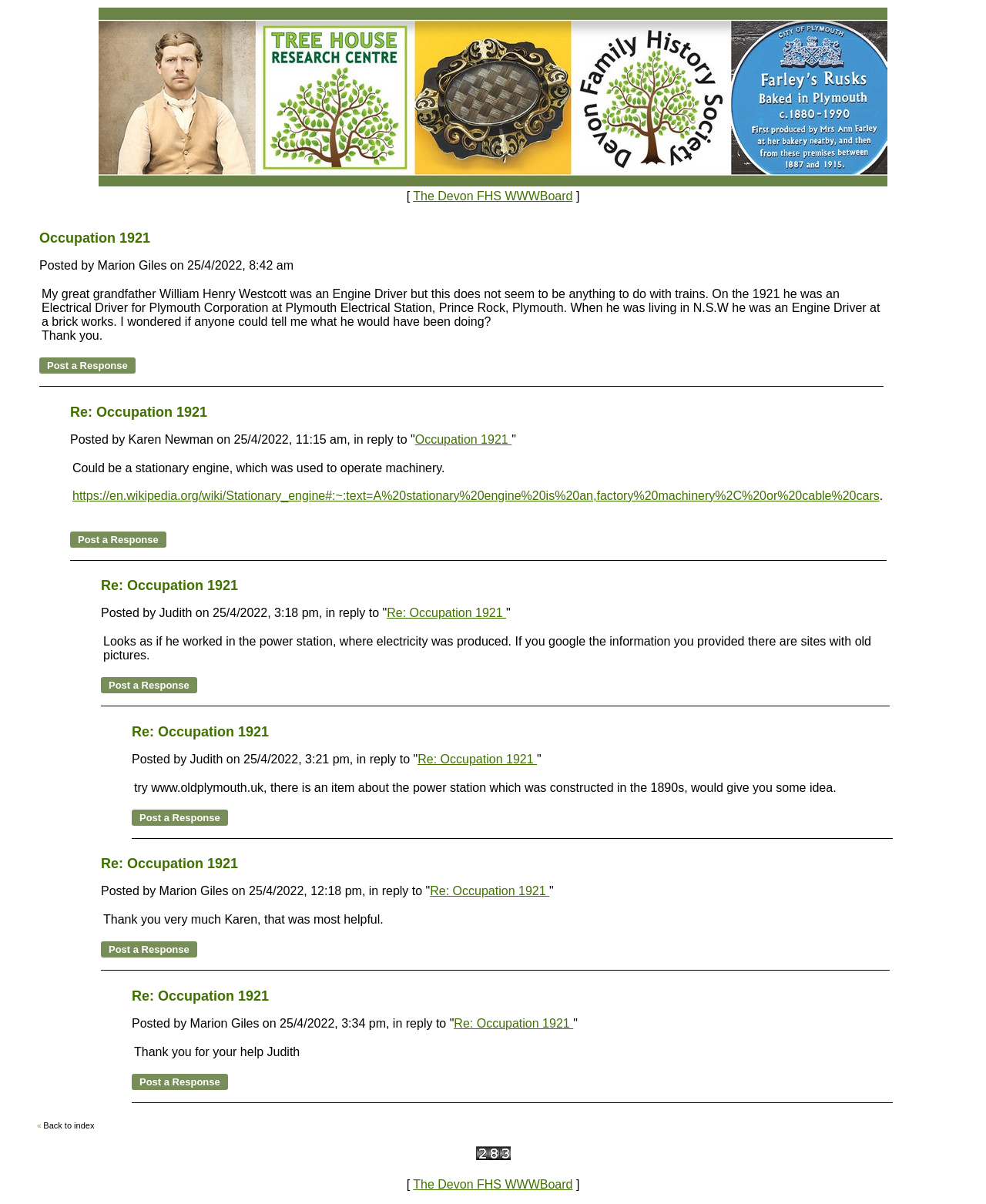Pinpoint the bounding box coordinates of the element that must be clicked to accomplish the following instruction: "Post a response to the occupation 1921 topic". The coordinates should be in the format of four float numbers between 0 and 1, i.e., [left, top, right, bottom].

[0.04, 0.297, 0.137, 0.31]